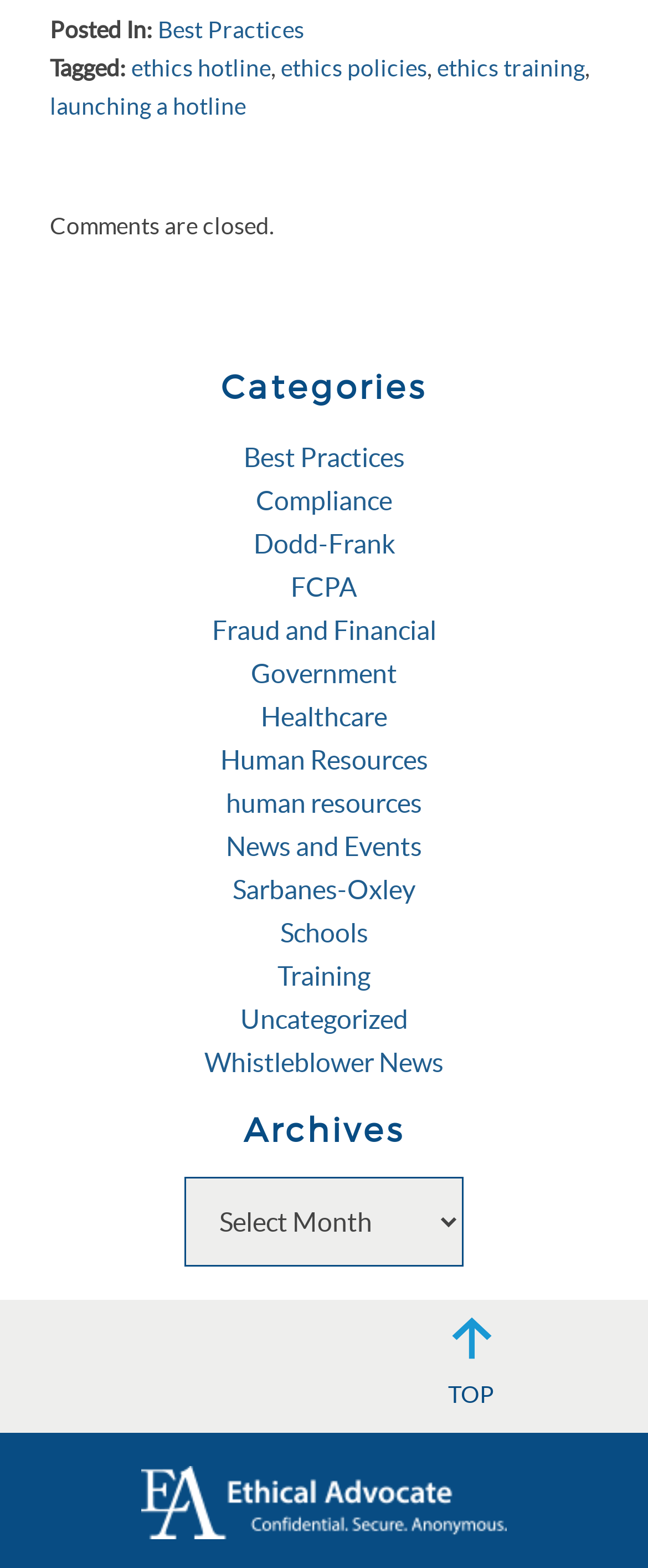Find the bounding box coordinates of the element's region that should be clicked in order to follow the given instruction: "View the 'Whistleblower News' category". The coordinates should consist of four float numbers between 0 and 1, i.e., [left, top, right, bottom].

[0.315, 0.667, 0.685, 0.687]